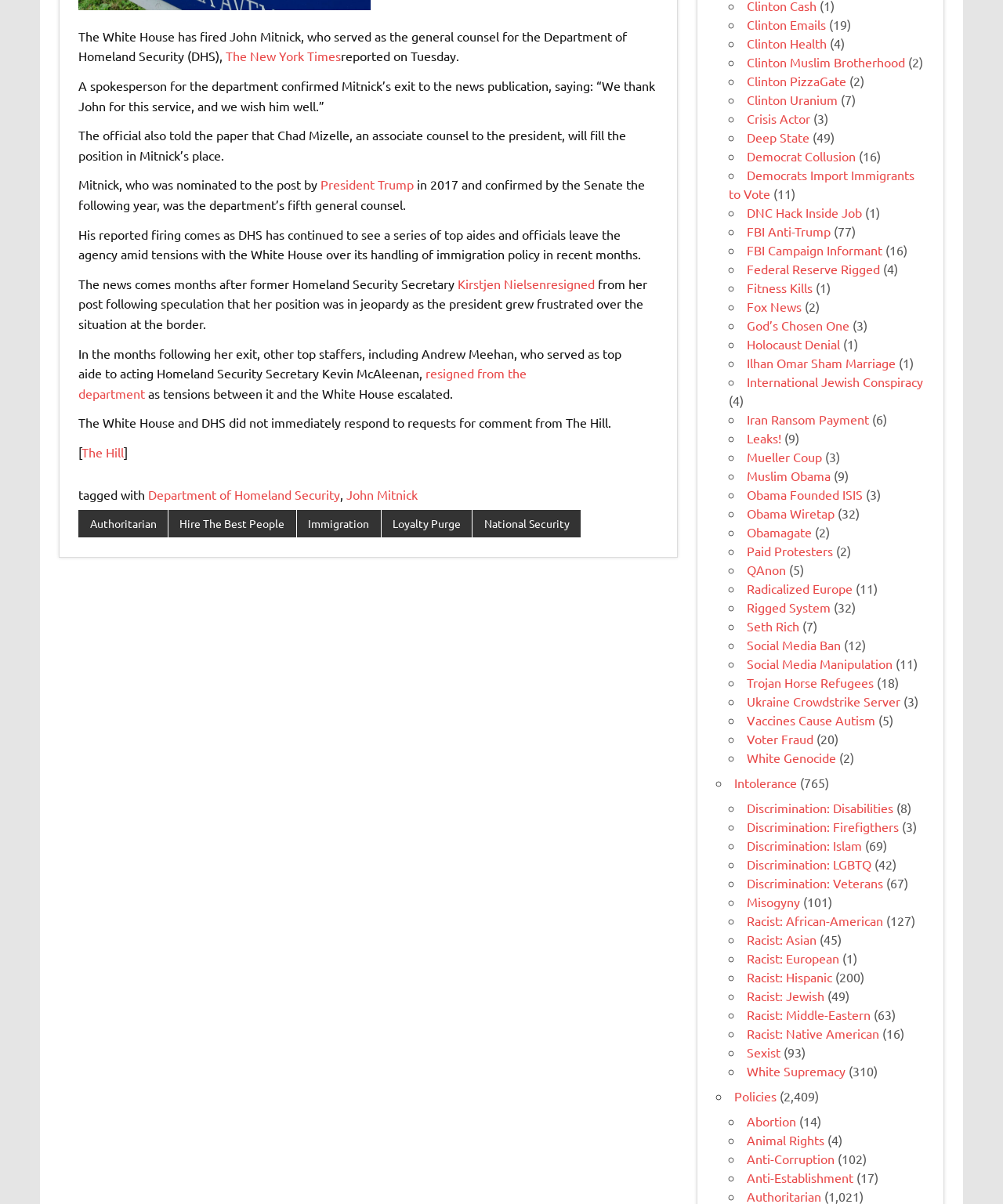Calculate the bounding box coordinates of the UI element given the description: "Vaccines Cause Autism".

[0.744, 0.592, 0.872, 0.605]